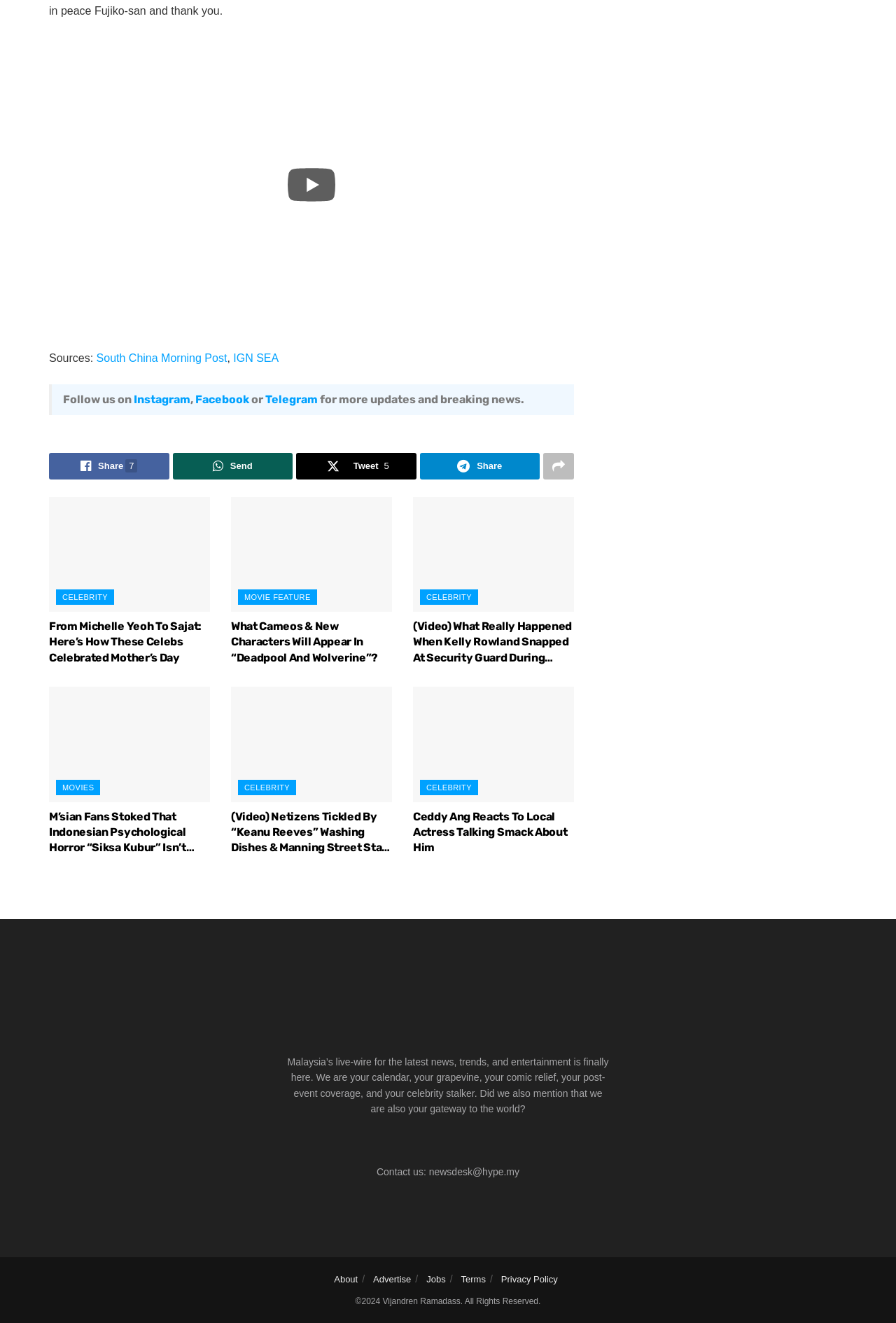What are the sources of the article about Michelle Yeoh?
Answer the question using a single word or phrase, according to the image.

Instagram